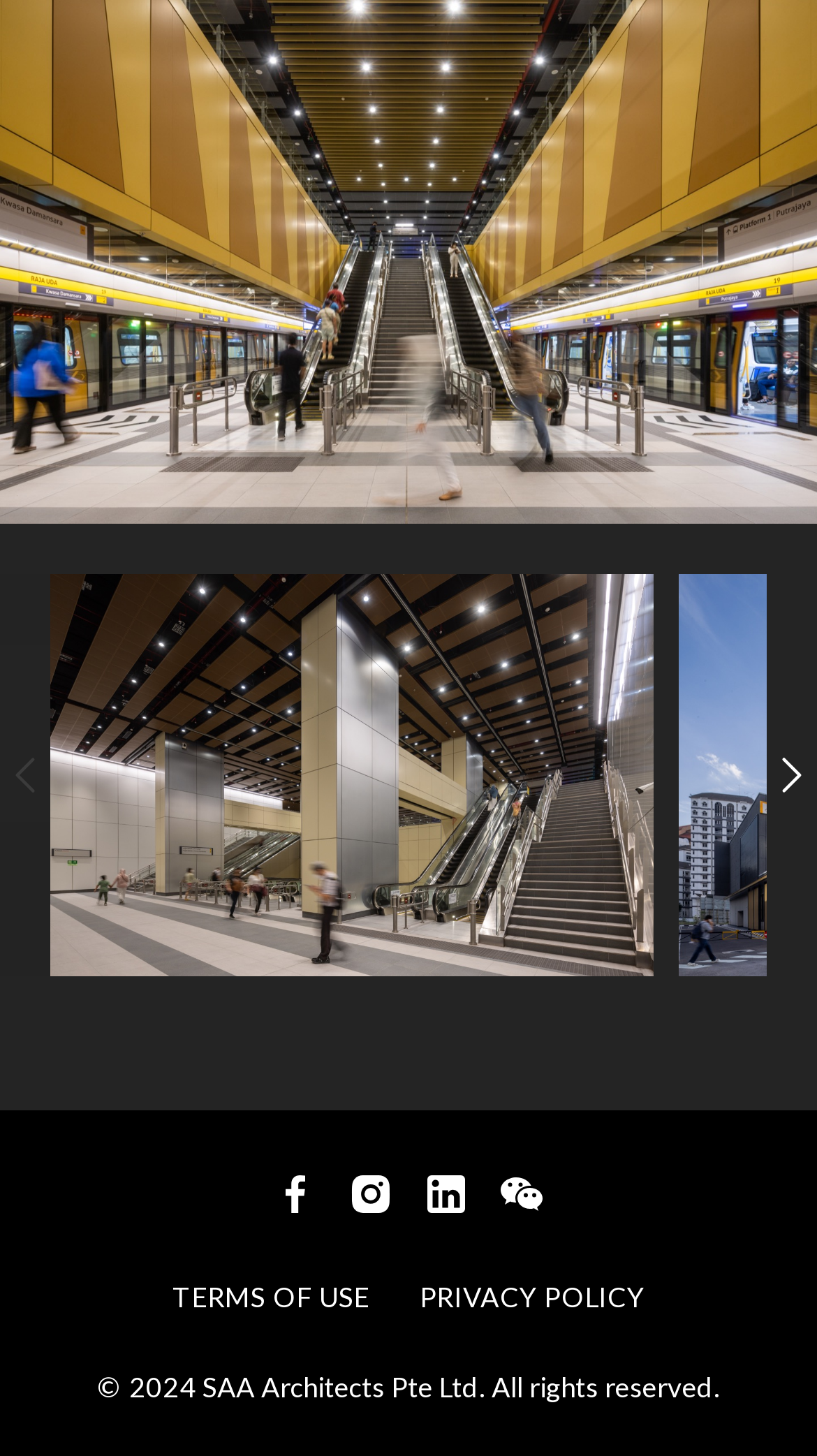How many images are there on the webpage?
Using the information from the image, answer the question thoroughly.

I counted the number of image elements on the webpage, which are 7 in total. These images are associated with the disabled button, the enabled button, and the links at the bottom.